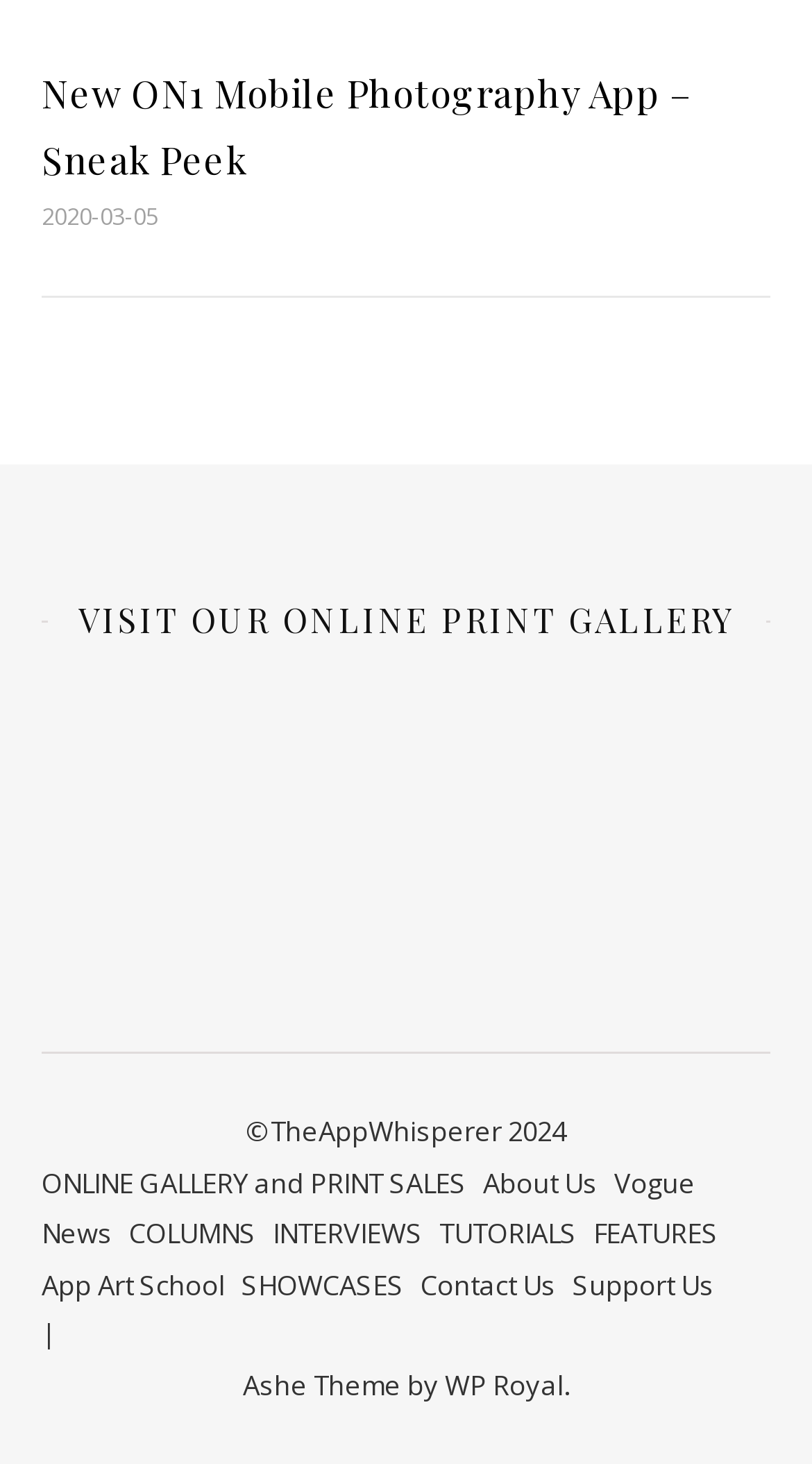What is the date of the latest article?
Kindly offer a comprehensive and detailed response to the question.

I found the date '2020-03-05' in the StaticText element with ID 171, which is located near the top of the webpage, indicating it's likely the date of the latest article.